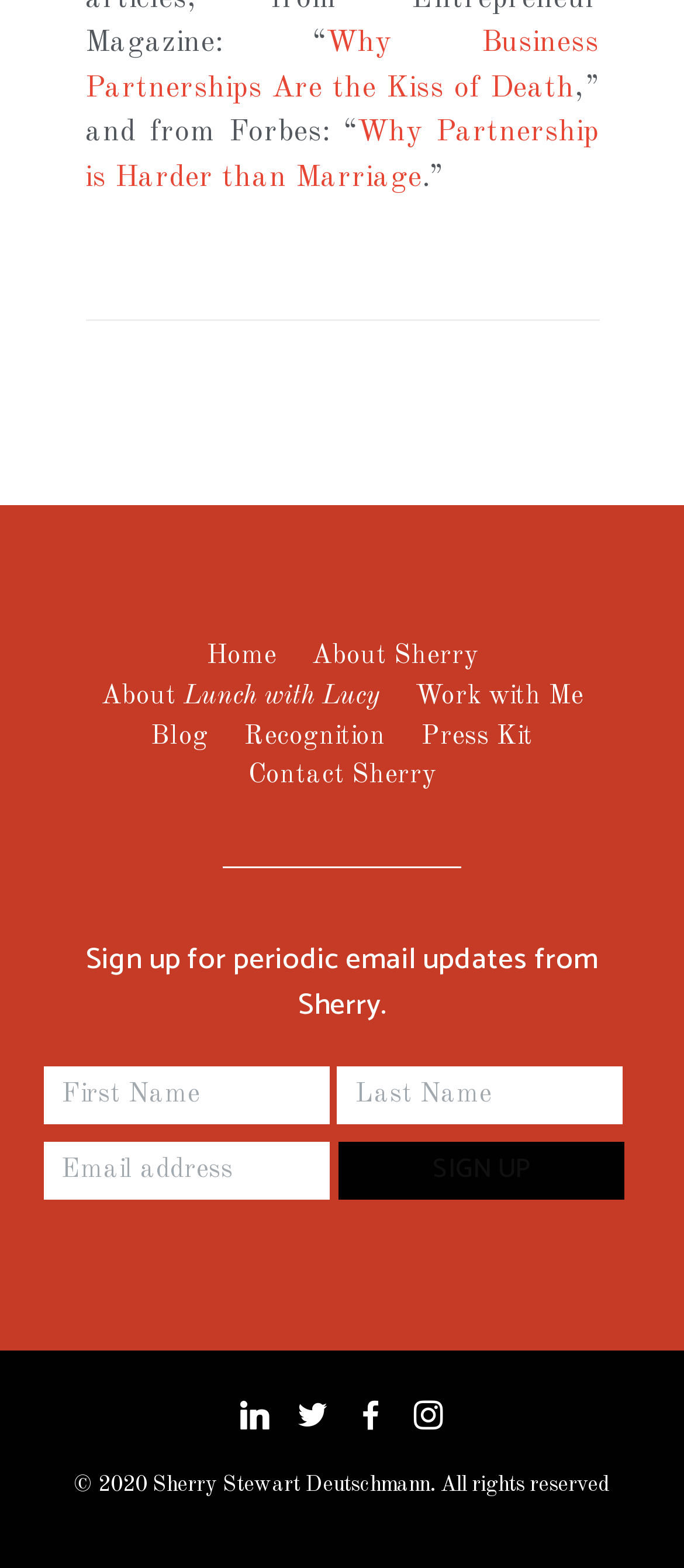How many links are there in the top navigation menu?
Using the details shown in the screenshot, provide a comprehensive answer to the question.

I counted the links in the top navigation menu, which are 'Home', 'About Sherry', 'About Lunch with Lucy', 'Work with Me', 'Blog', 'Recognition', and 'Press Kit', and found that there are 7 links in total.